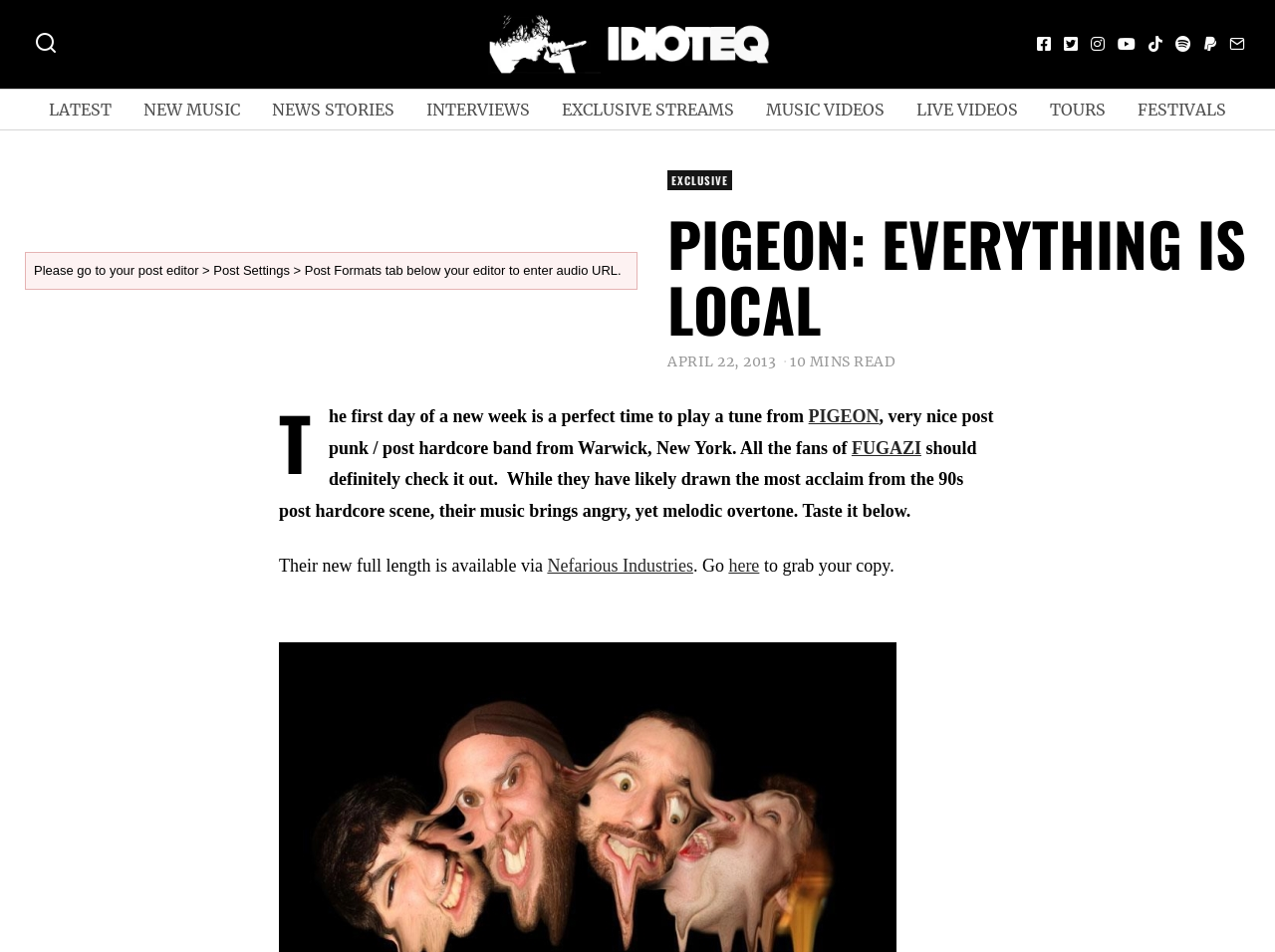Determine the coordinates of the bounding box that should be clicked to complete the instruction: "Click the NEW MUSIC link". The coordinates should be represented by four float numbers between 0 and 1: [left, top, right, bottom].

[0.102, 0.094, 0.199, 0.136]